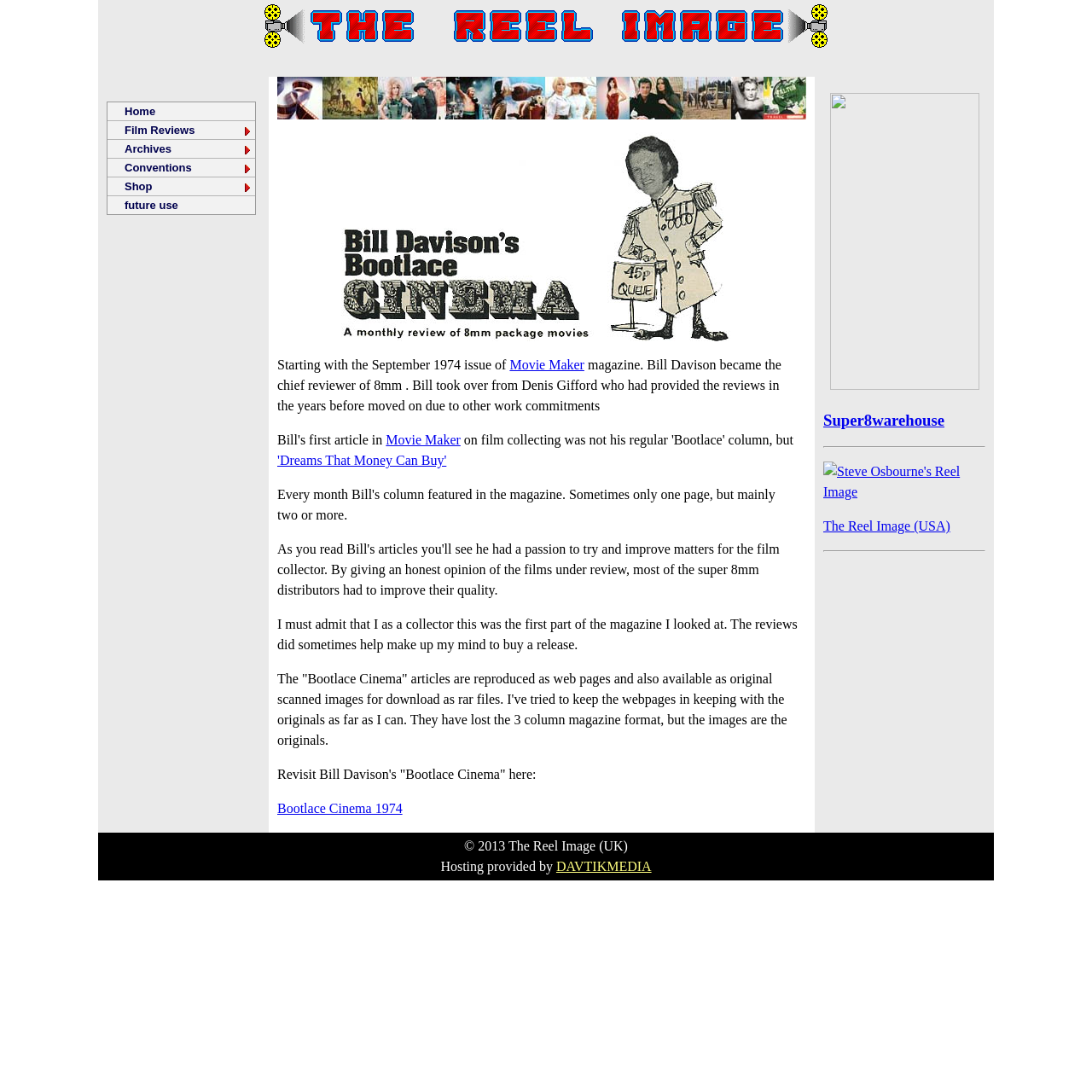Based on the image, provide a detailed response to the question:
Who was the chief reviewer of 8mm?

The text 'Bill Davison became the chief reviewer of 8mm. Bill took over from Denis Gifford who had provided the reviews in the years before moved on due to other work commitments' indicates that Bill Davison was the chief reviewer of 8mm.